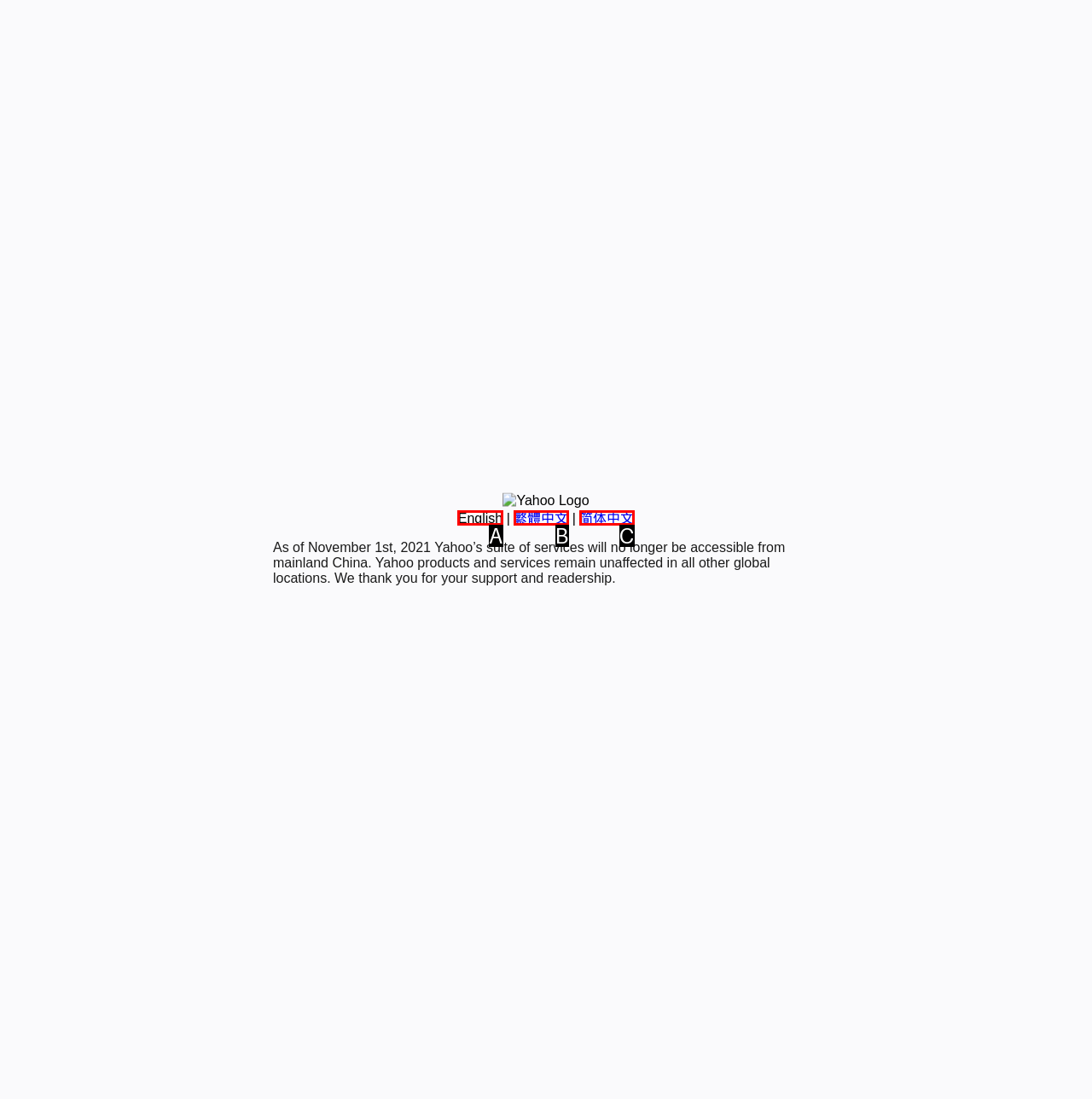Which HTML element fits the description: English? Respond with the letter of the appropriate option directly.

A